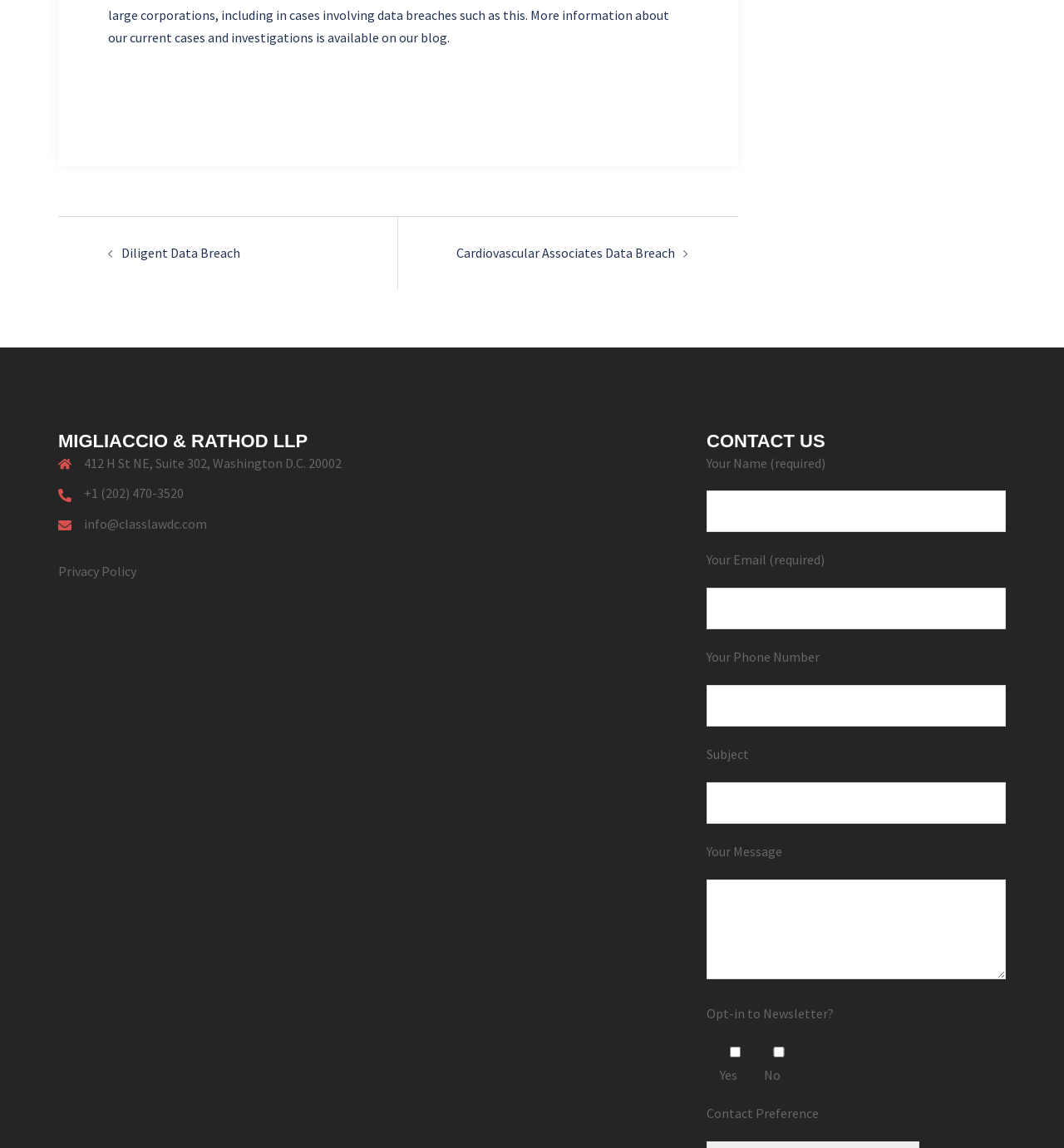Please identify the bounding box coordinates of the area that needs to be clicked to fulfill the following instruction: "Read about Intercultural."

None